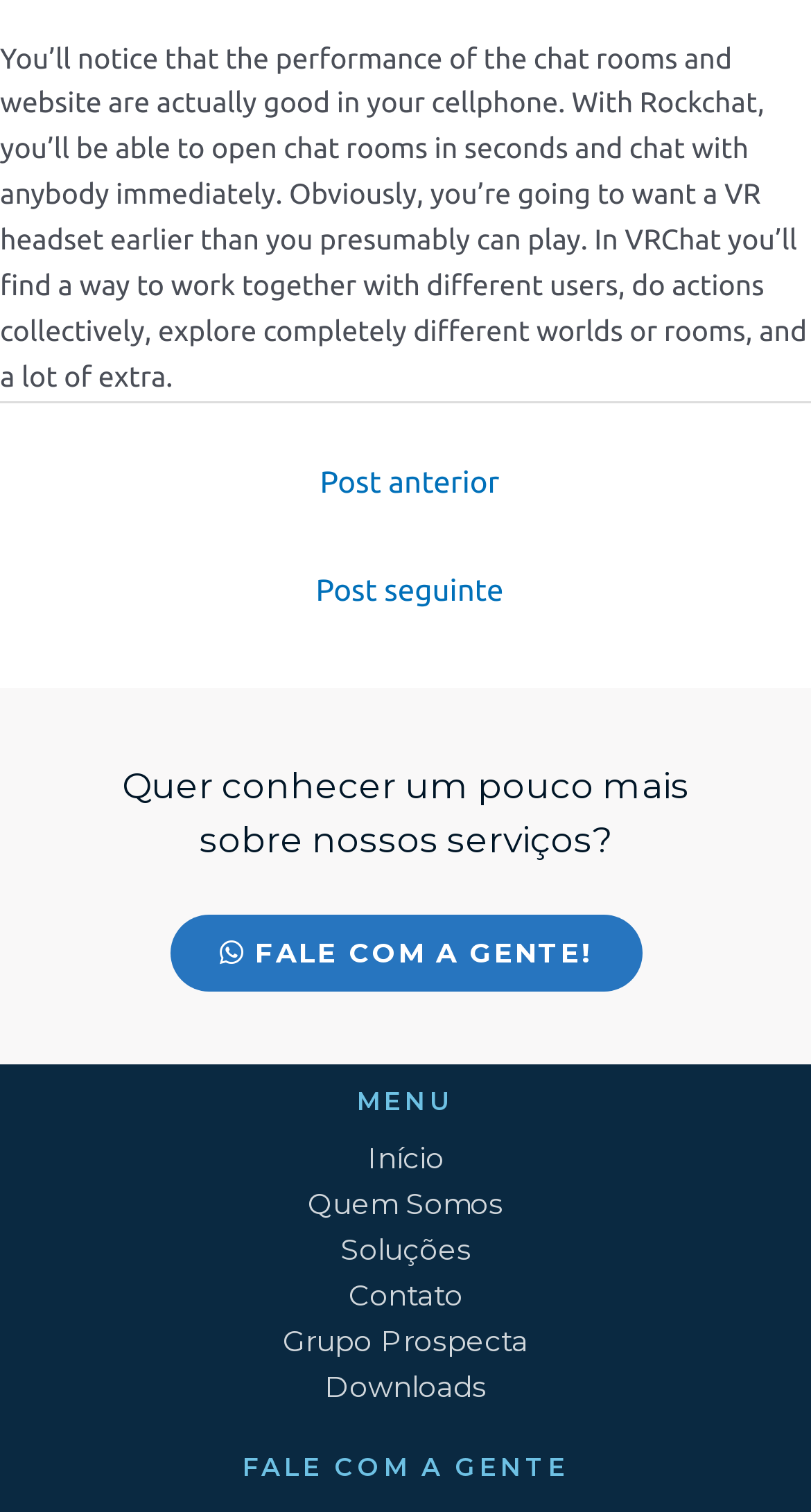Provide the bounding box coordinates of the HTML element this sentence describes: "Fale Com a gente!". The bounding box coordinates consist of four float numbers between 0 and 1, i.e., [left, top, right, bottom].

[0.209, 0.605, 0.791, 0.656]